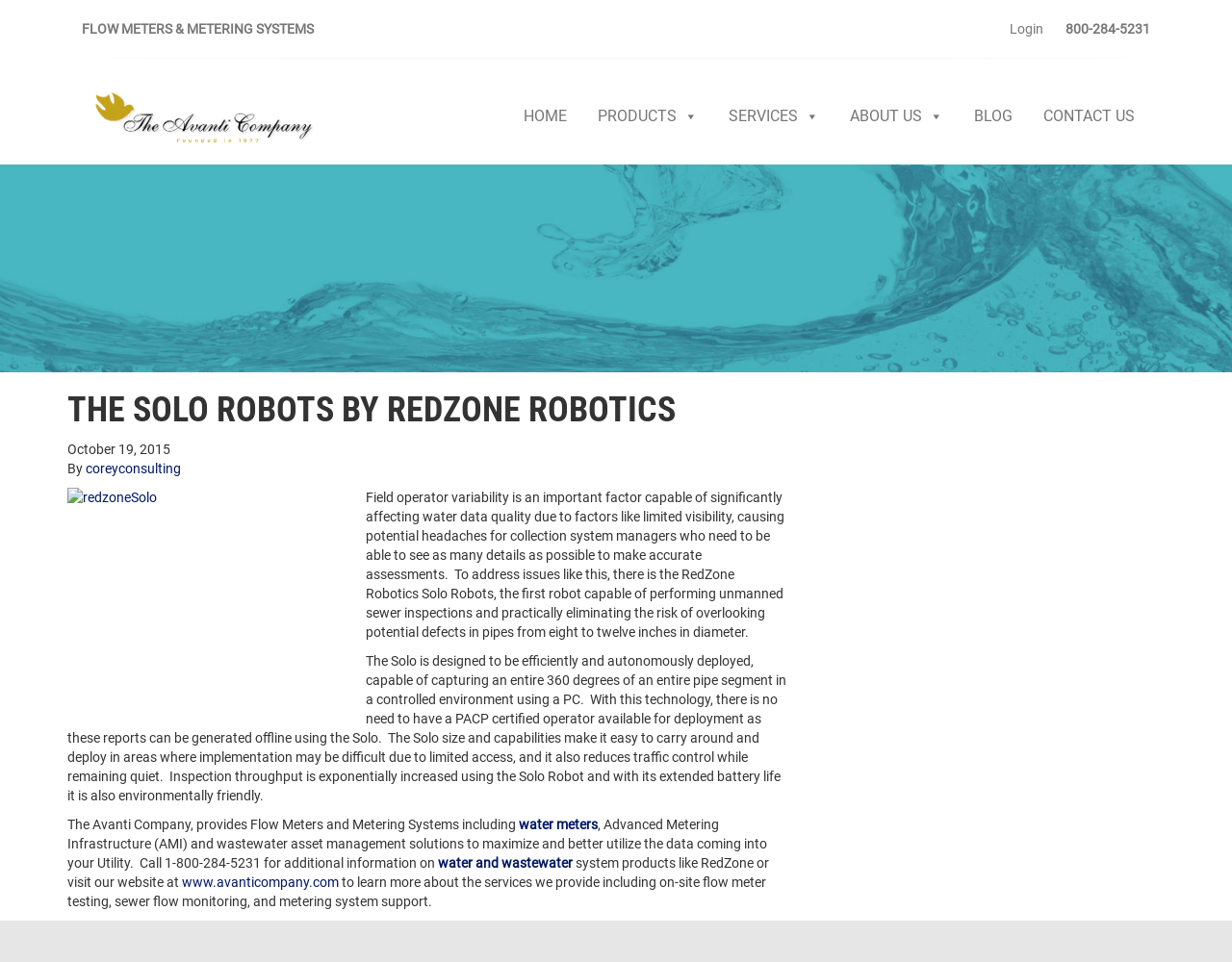Find the bounding box coordinates of the area that needs to be clicked in order to achieve the following instruction: "Learn more about 'water meters'". The coordinates should be specified as four float numbers between 0 and 1, i.e., [left, top, right, bottom].

[0.421, 0.849, 0.485, 0.865]